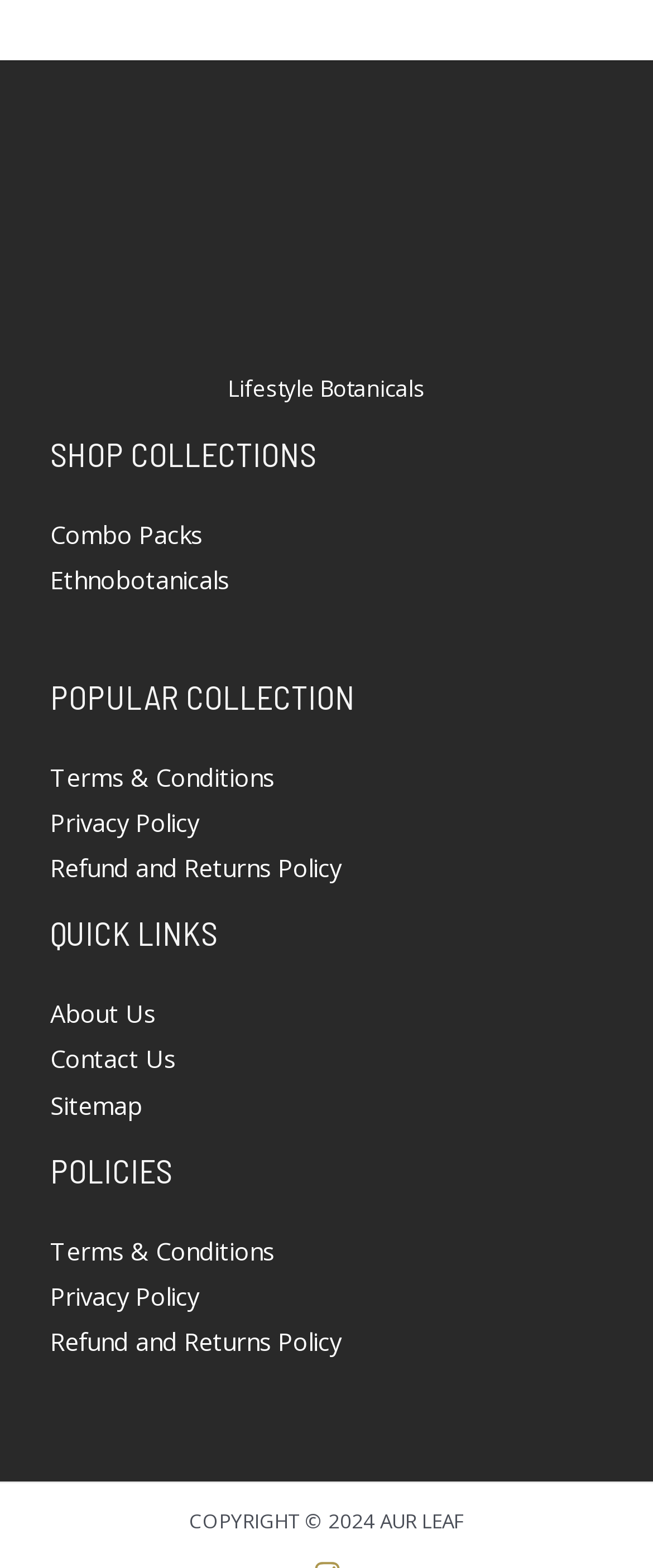What are the categories in the Shop Collections section?
Provide a thorough and detailed answer to the question.

The categories in the Shop Collections section can be found in the navigation element with the text 'Shop Collections' located in the Footer Widget 1 section. The categories are listed as links, specifically 'Combo Packs' and 'Ethnobotanicals'.